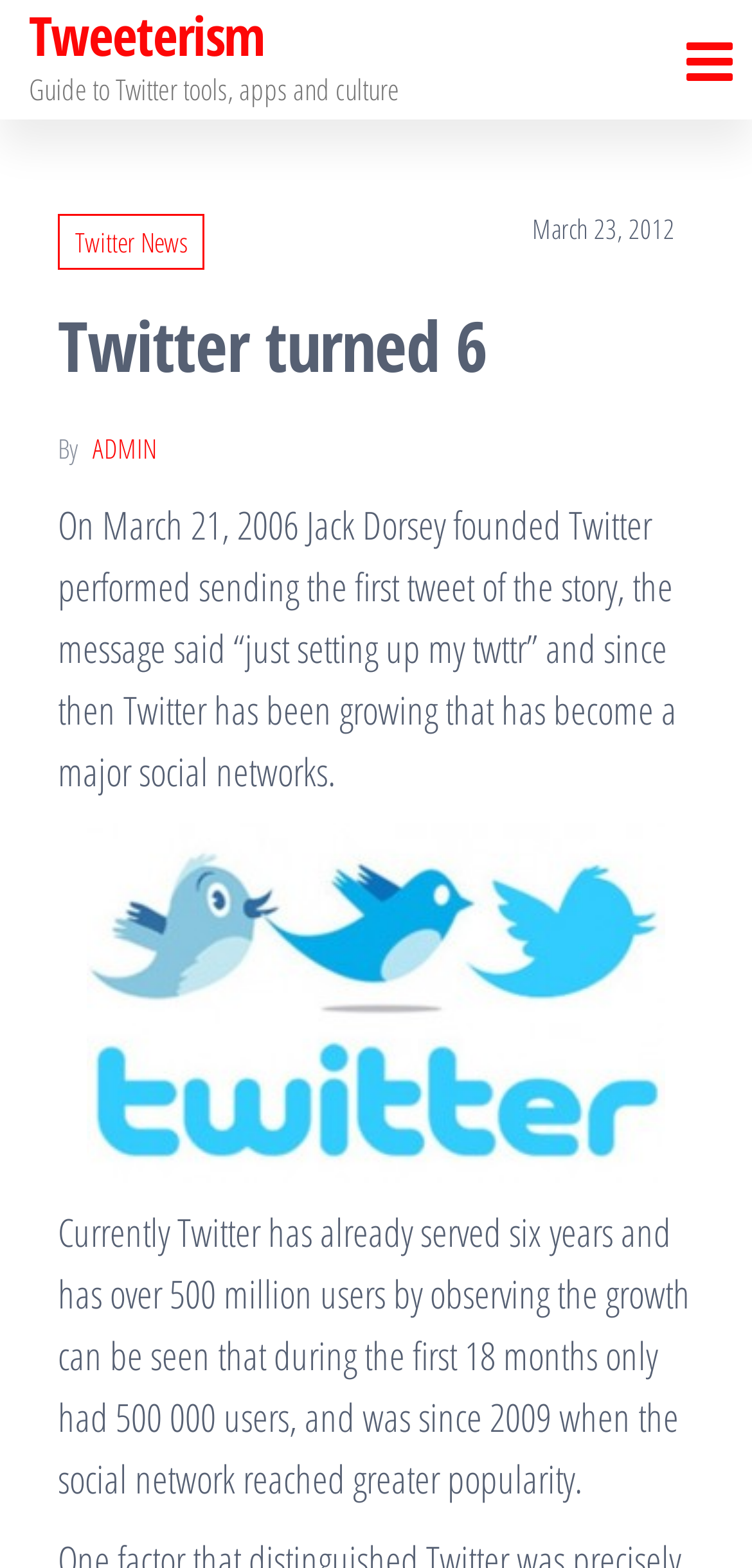How many users does Twitter have currently?
We need a detailed and exhaustive answer to the question. Please elaborate.

The webpage states that currently Twitter has already served six years and has over 500 million users, which is a significant growth from its early days.